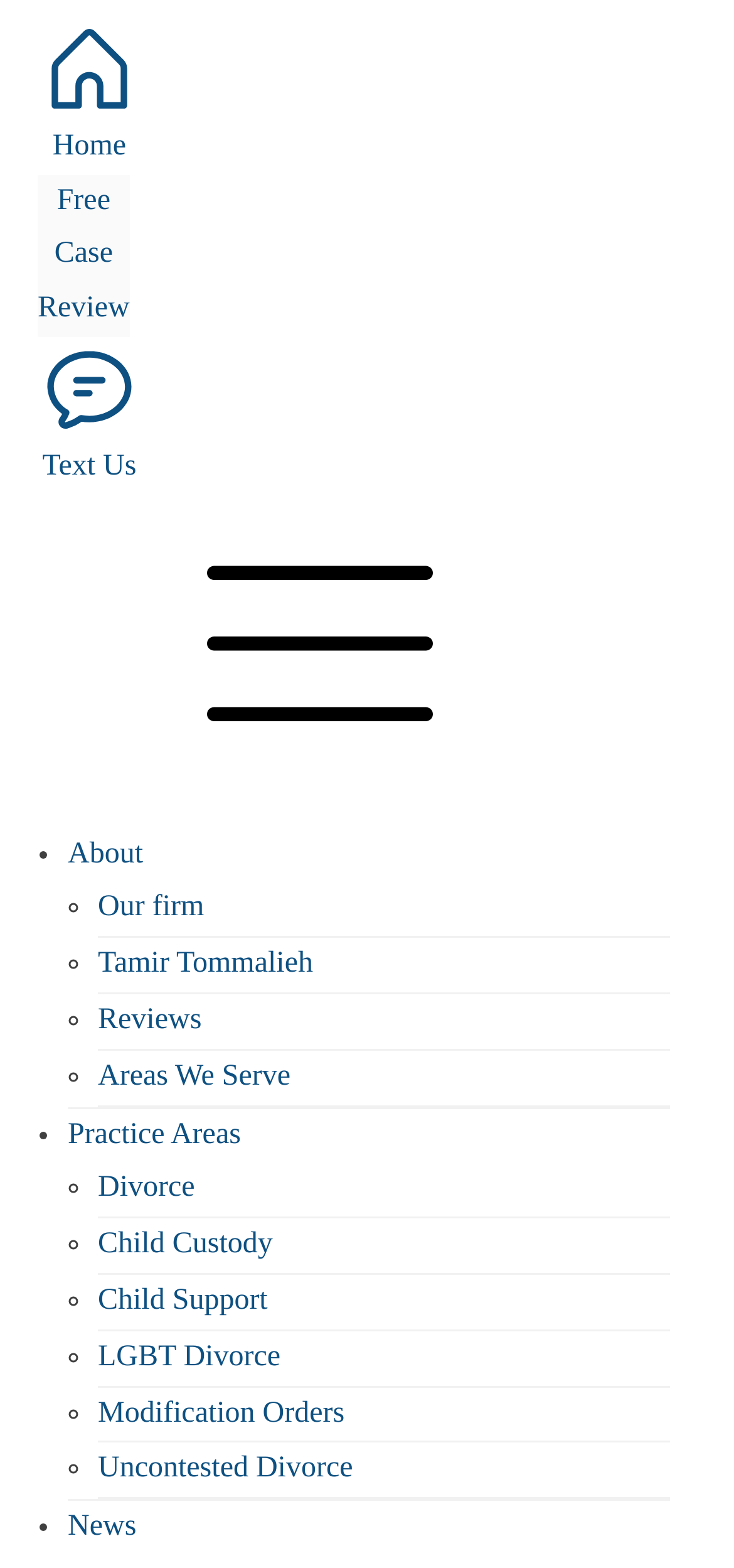Is the law firm providing a free service?
Using the information from the image, give a concise answer in one word or a short phrase.

Yes